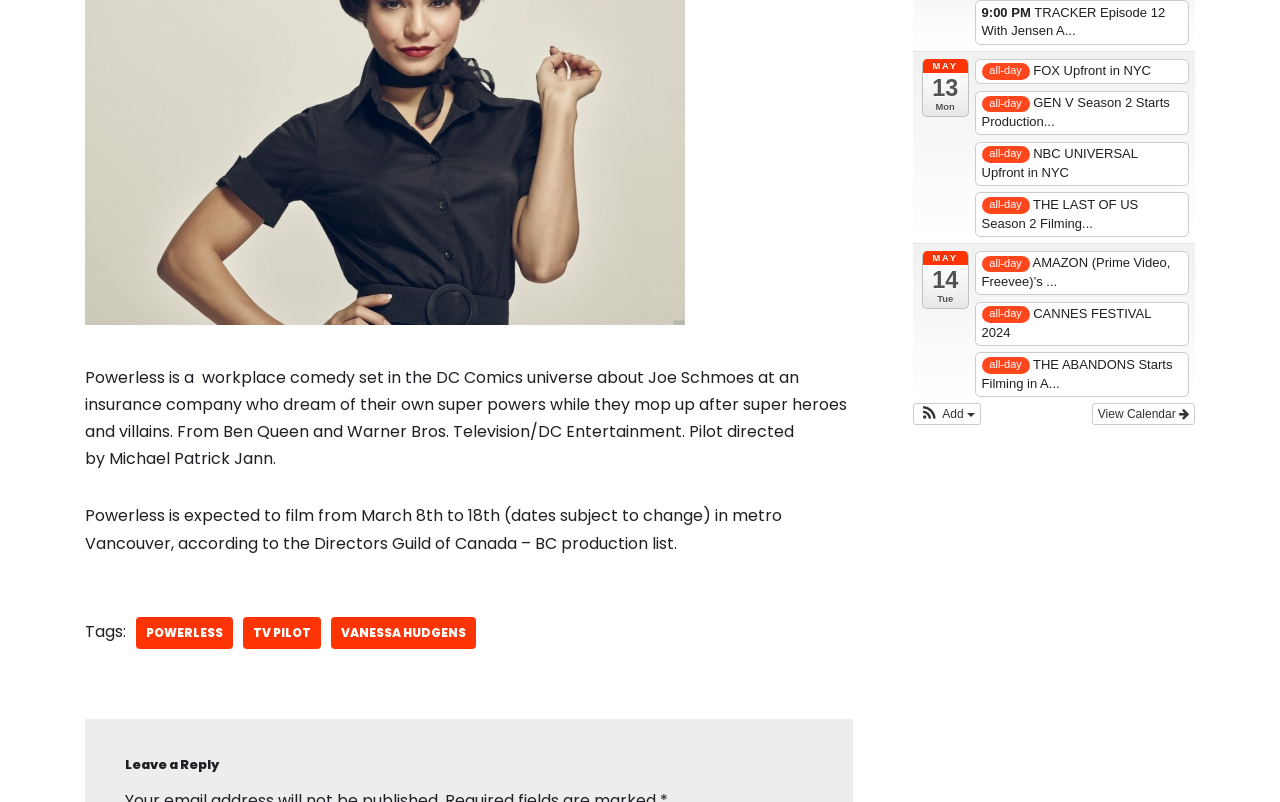What is the date of the FOX Upfront event?
Look at the image and respond with a one-word or short-phrase answer.

May 13